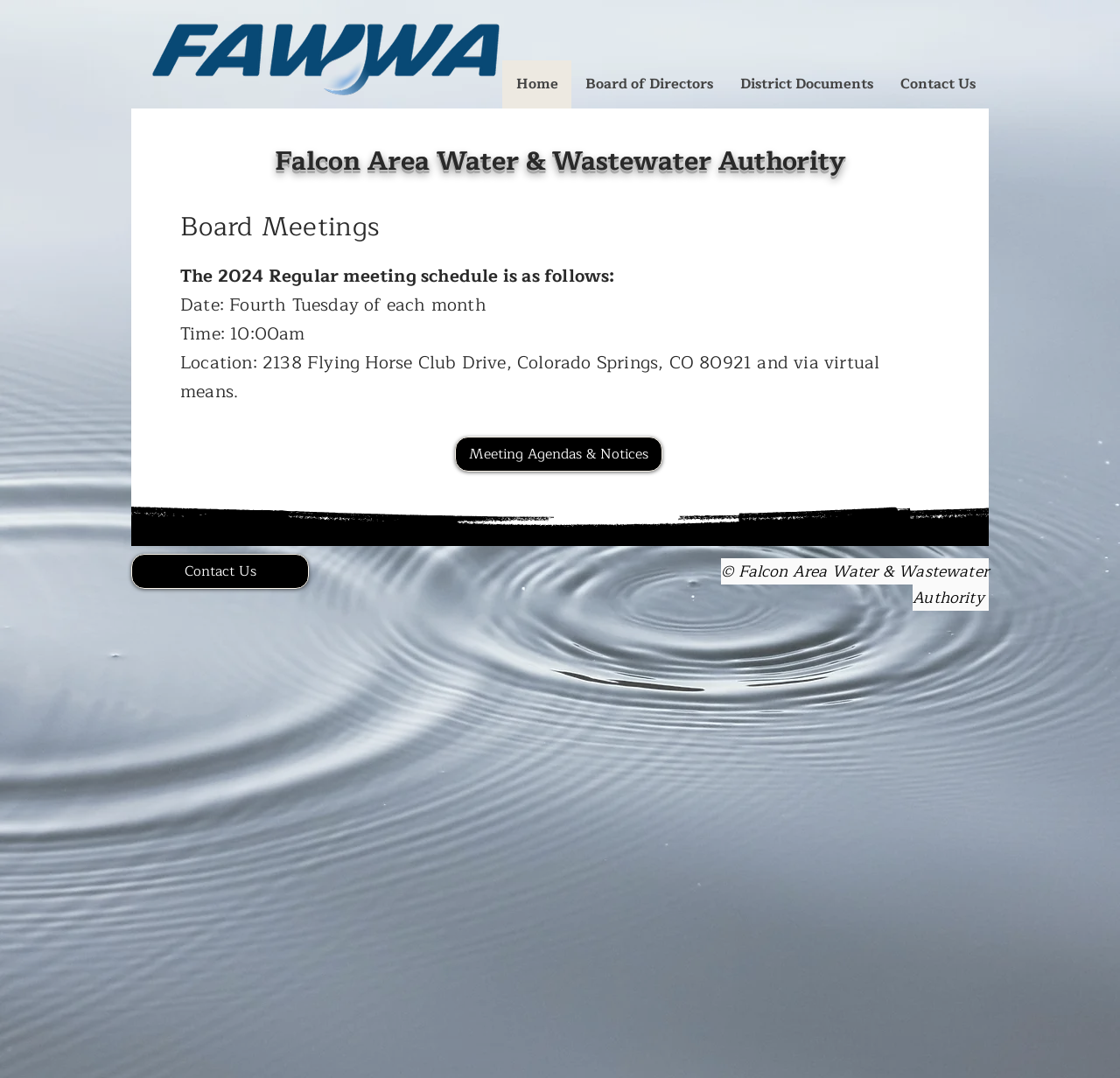Please provide a detailed answer to the question below based on the screenshot: 
How often do the board meetings occur?

I found the answer by looking at the heading 'Board Meetings' and its sub-element 'The 2024 Regular meeting schedule is as follows: Date: Fourth Tuesday of each month...' which suggests that the board meetings occur on a monthly basis.